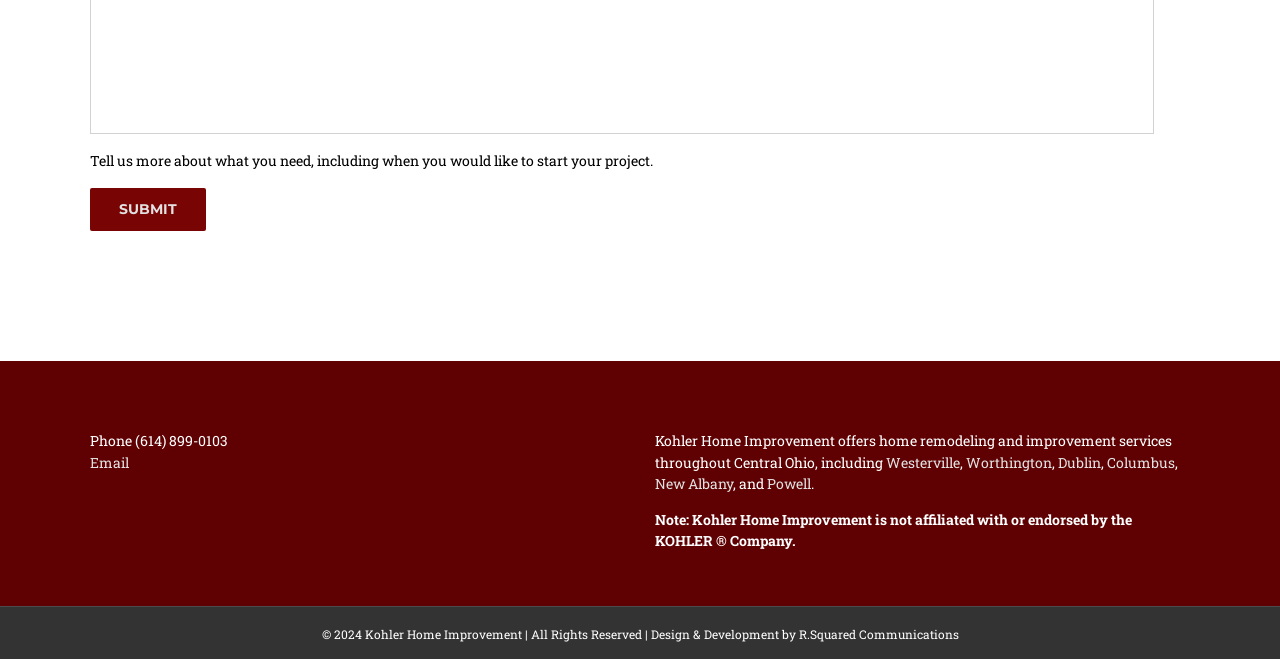Provide a thorough and detailed response to the question by examining the image: 
What is the company's phone number?

I found the phone number by looking at the StaticText element with the content 'Phone (614) 899-0103' located at the bottom of the page.